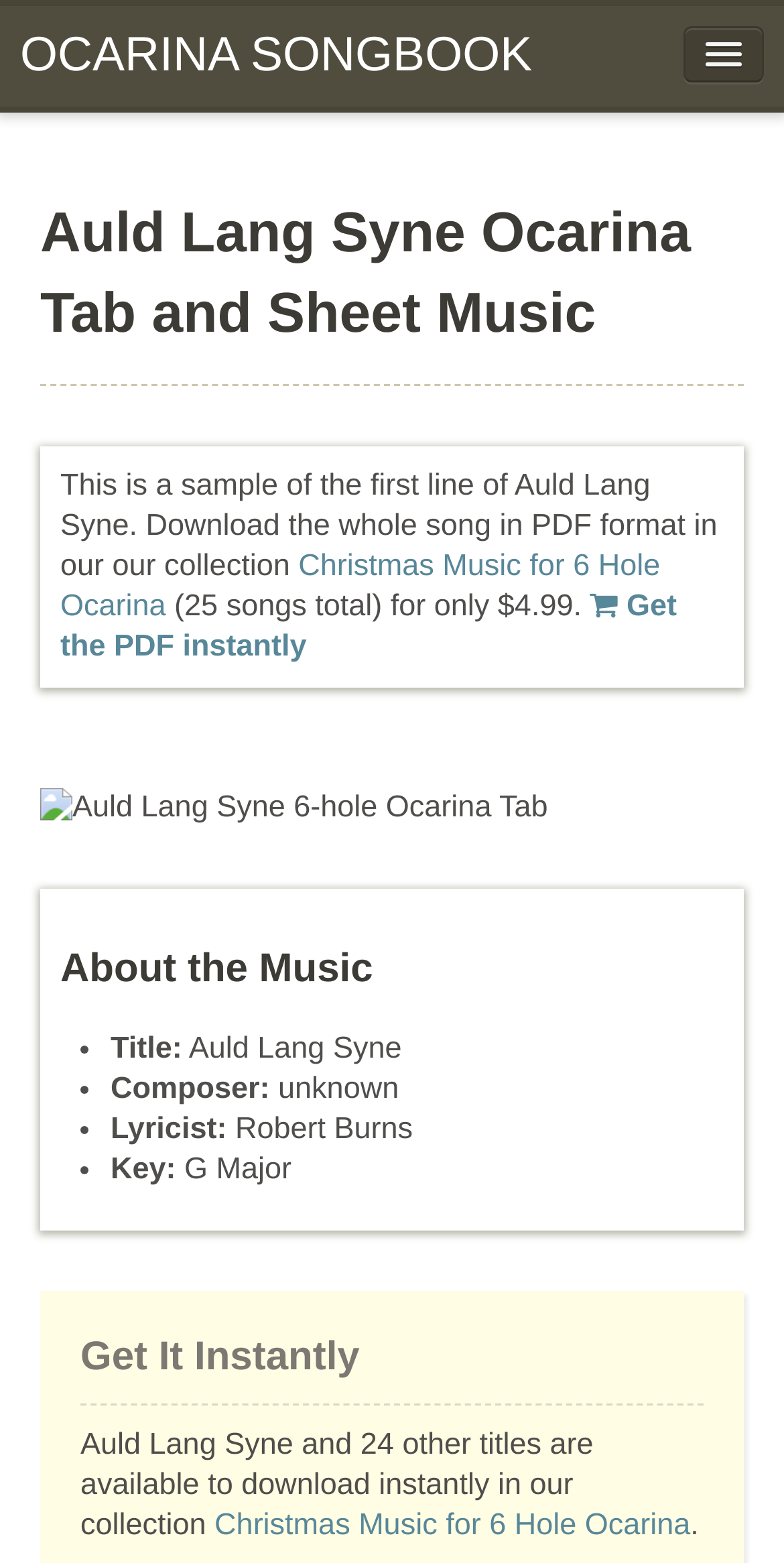Determine the coordinates of the bounding box that should be clicked to complete the instruction: "Download Auld Lang Syne PDF". The coordinates should be represented by four float numbers between 0 and 1: [left, top, right, bottom].

[0.077, 0.377, 0.863, 0.425]